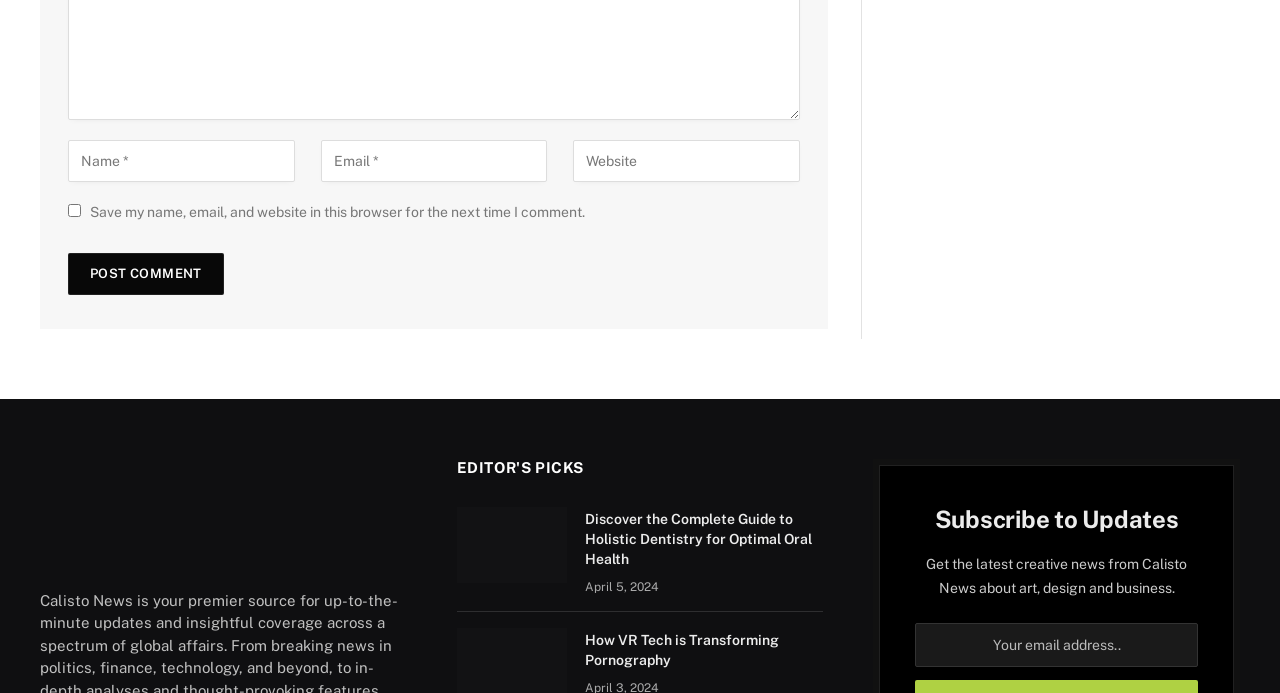Identify the bounding box coordinates for the UI element described by the following text: "name="email" placeholder="Email *"". Provide the coordinates as four float numbers between 0 and 1, in the format [left, top, right, bottom].

[0.251, 0.202, 0.428, 0.262]